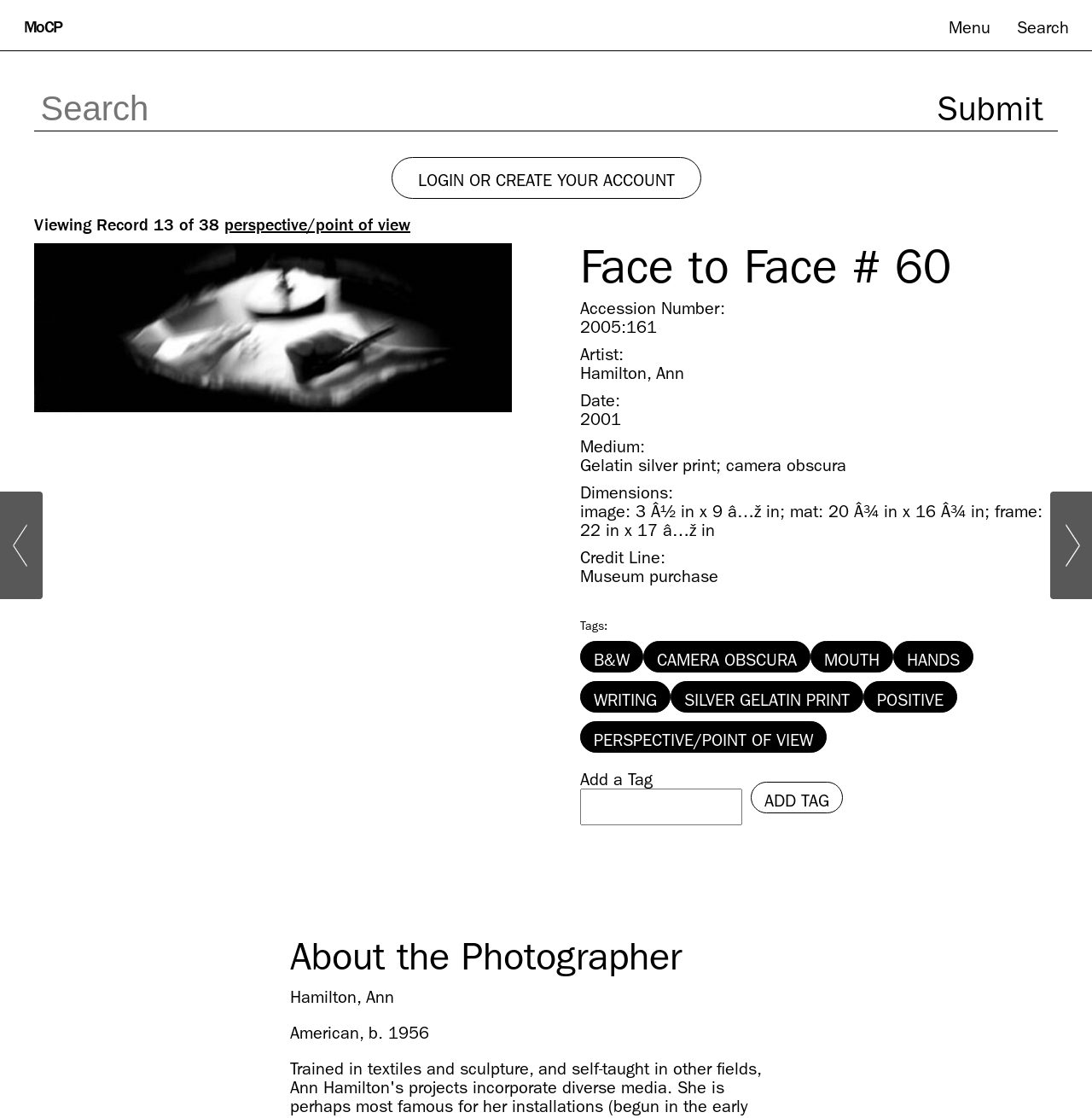What is the medium of the artwork?
Please provide a comprehensive answer based on the details in the screenshot.

The medium of the artwork can be found in the description list detail element with the text 'Gelatin silver print; camera obscura' which is located in the middle of the webpage, under the 'Medium:' label.